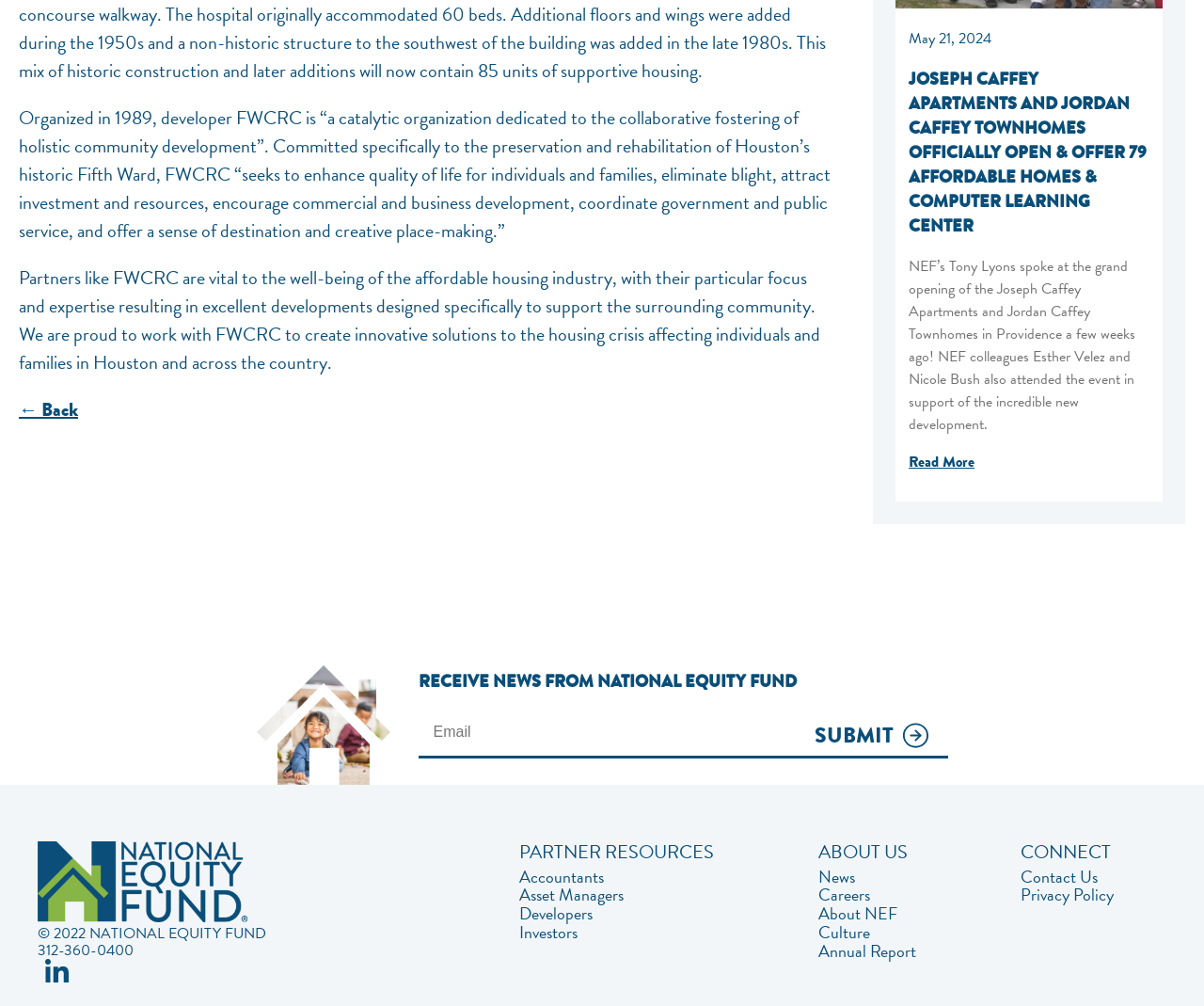Identify the coordinates of the bounding box for the element described below: "Contact Us". Return the coordinates as four float numbers between 0 and 1: [left, top, right, bottom].

[0.848, 0.862, 0.925, 0.881]